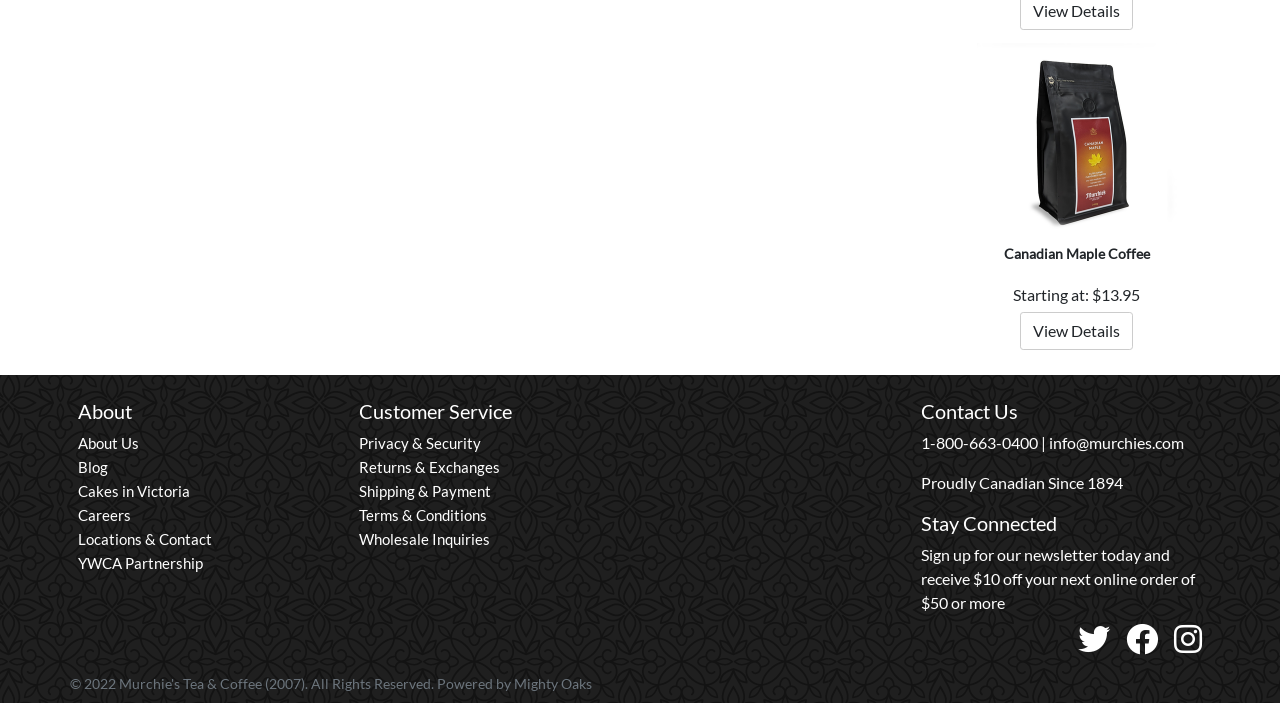Determine the coordinates of the bounding box that should be clicked to complete the instruction: "Contact customer service". The coordinates should be represented by four float numbers between 0 and 1: [left, top, right, bottom].

[0.28, 0.617, 0.376, 0.642]